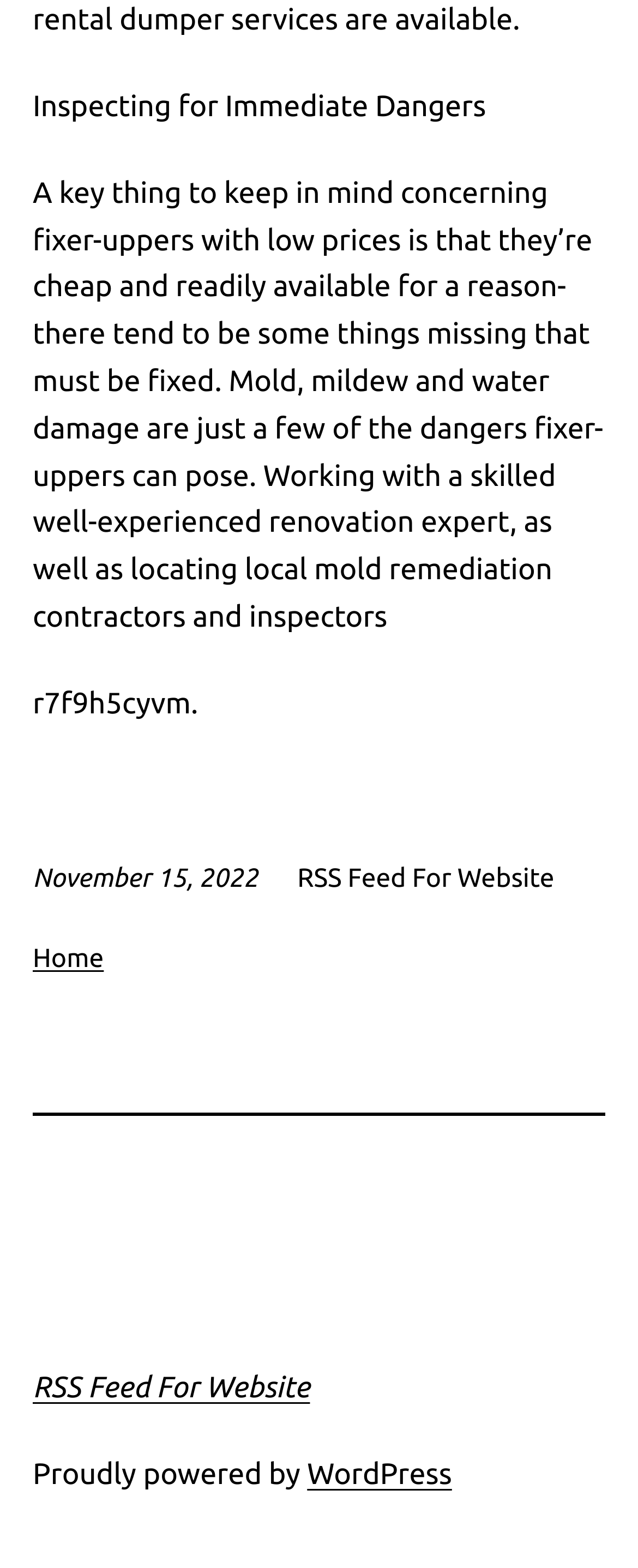Give a short answer using one word or phrase for the question:
What is the function of the 'RSS Feed For Website' link?

To access the RSS feed